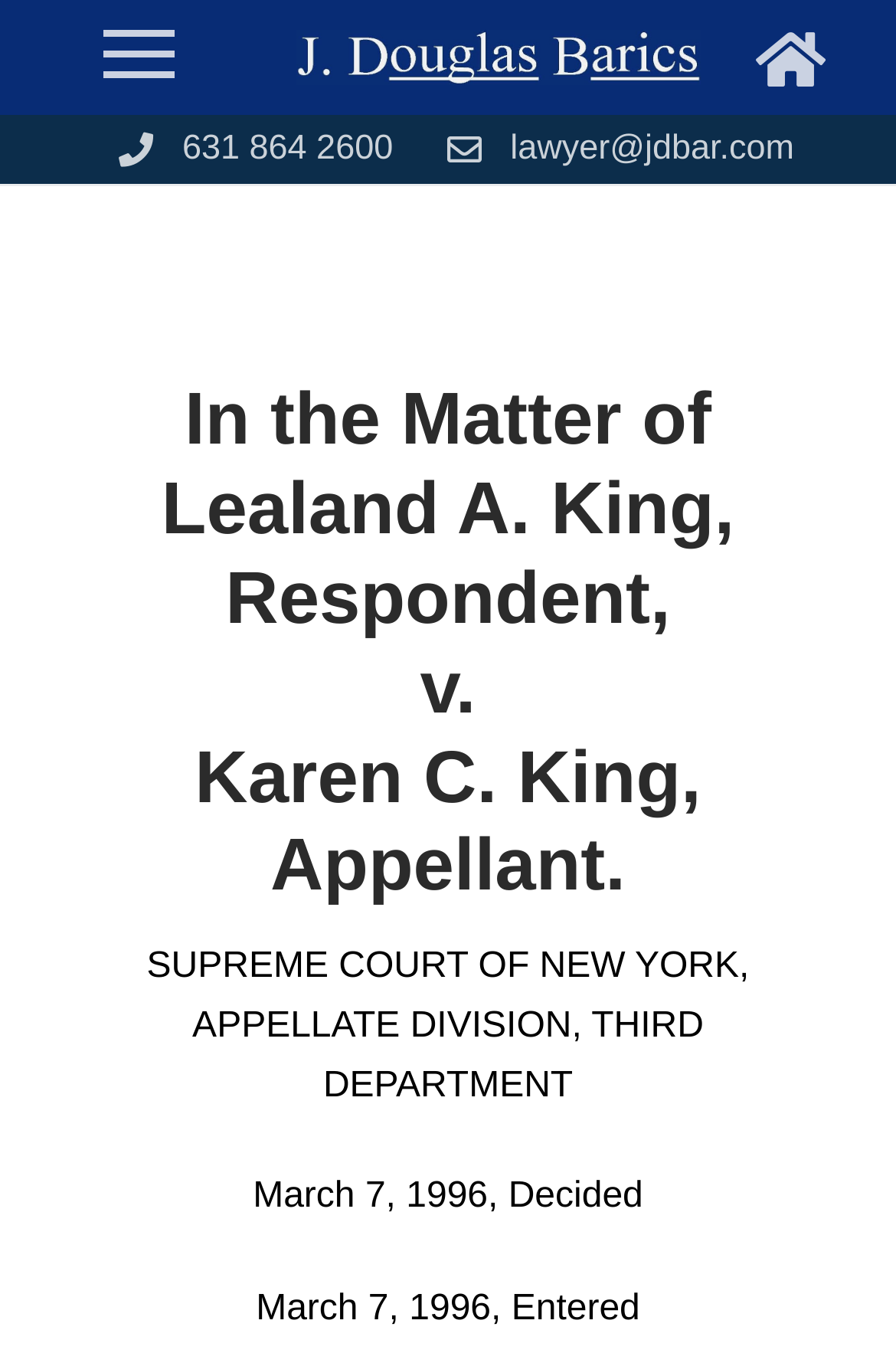Determine the bounding box coordinates of the UI element that matches the following description: "lawyer@jdbar.com". The coordinates should be four float numbers between 0 and 1 in the format [left, top, right, bottom].

[0.48, 0.085, 0.886, 0.136]